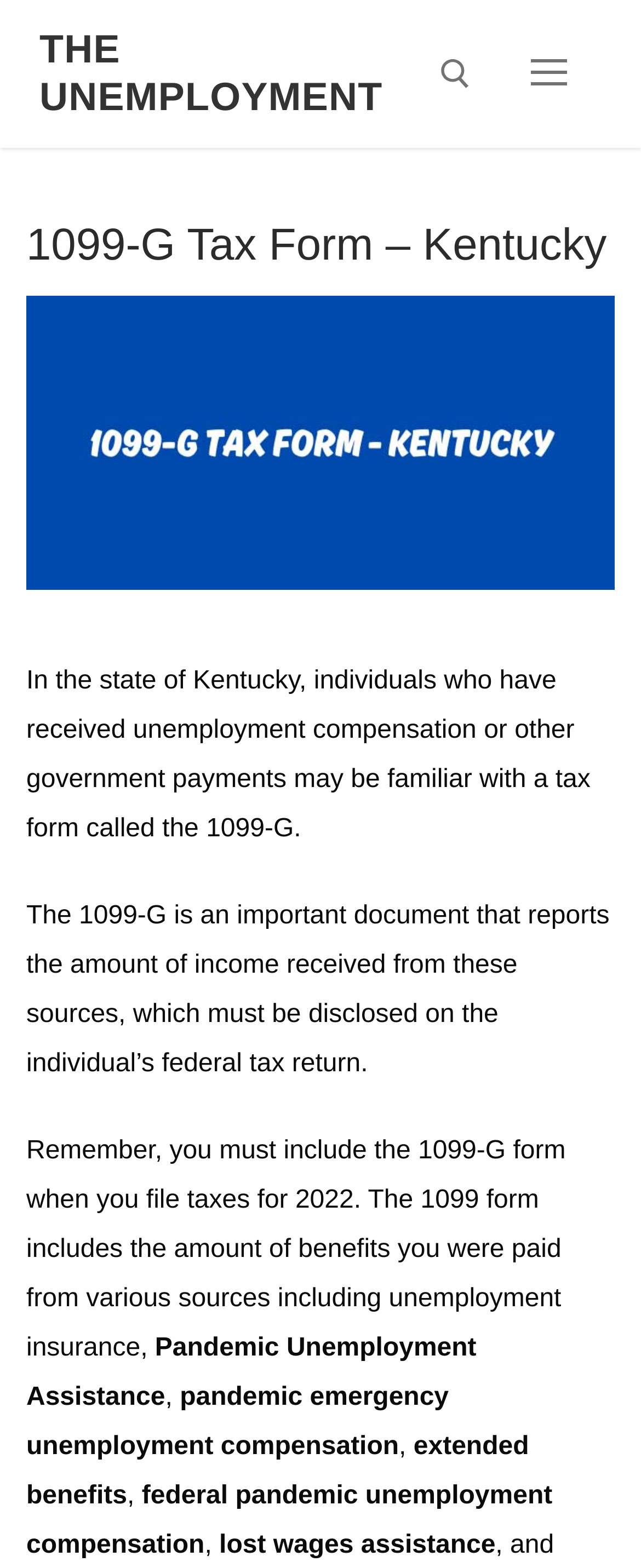Explain the webpage's layout and main content in detail.

The webpage is about the 1099-G Tax Form in Kentucky, specifically for individuals who have received unemployment compensation or other government payments. 

At the top left of the page, there is a link to "THE UNEMPLOYMENT" and a search tool with a label "Search for:" on the right side. A navigation icon is located at the top right corner.

Below the navigation icon, there is a heading "1099-G Tax Form – Kentucky" followed by an image related to the topic. 

The main content of the page is divided into four paragraphs. The first paragraph explains that individuals in Kentucky who have received unemployment compensation or other government payments may be familiar with the 1099-G tax form. 

The second paragraph describes the importance of the 1099-G form, which reports the amount of income received from these sources and must be disclosed on the individual’s federal tax return. 

The third paragraph reminds readers to include the 1099-G form when filing taxes for 2022 and lists the various sources of benefits that are included in the form, such as unemployment insurance, Pandemic Unemployment Assistance, pandemic emergency unemployment compensation, extended benefits, federal pandemic unemployment compensation, and lost wages assistance. 

The fourth paragraph is not present, as the last few lines of the accessibility tree seem to be a continuation of the third paragraph, listing the sources of benefits.